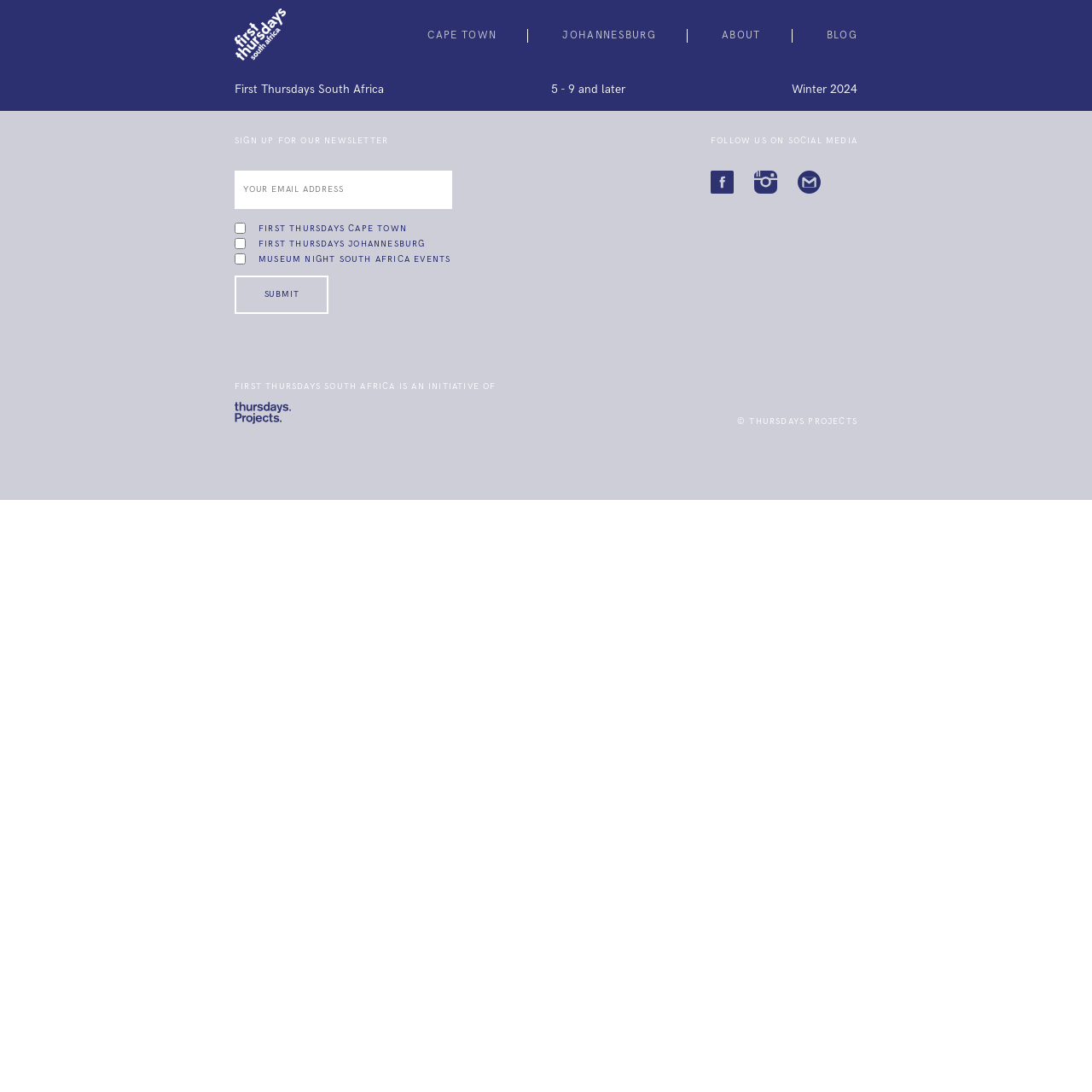What are the two cities mentioned on the webpage?
Refer to the screenshot and deliver a thorough answer to the question presented.

The two cities mentioned on the webpage are Cape Town and Johannesburg, which can be found in the link elements 'CAPE TOWN' and 'JOHANNESBURG' located at [0.392, 0.027, 0.455, 0.039] and [0.515, 0.027, 0.601, 0.039] respectively.